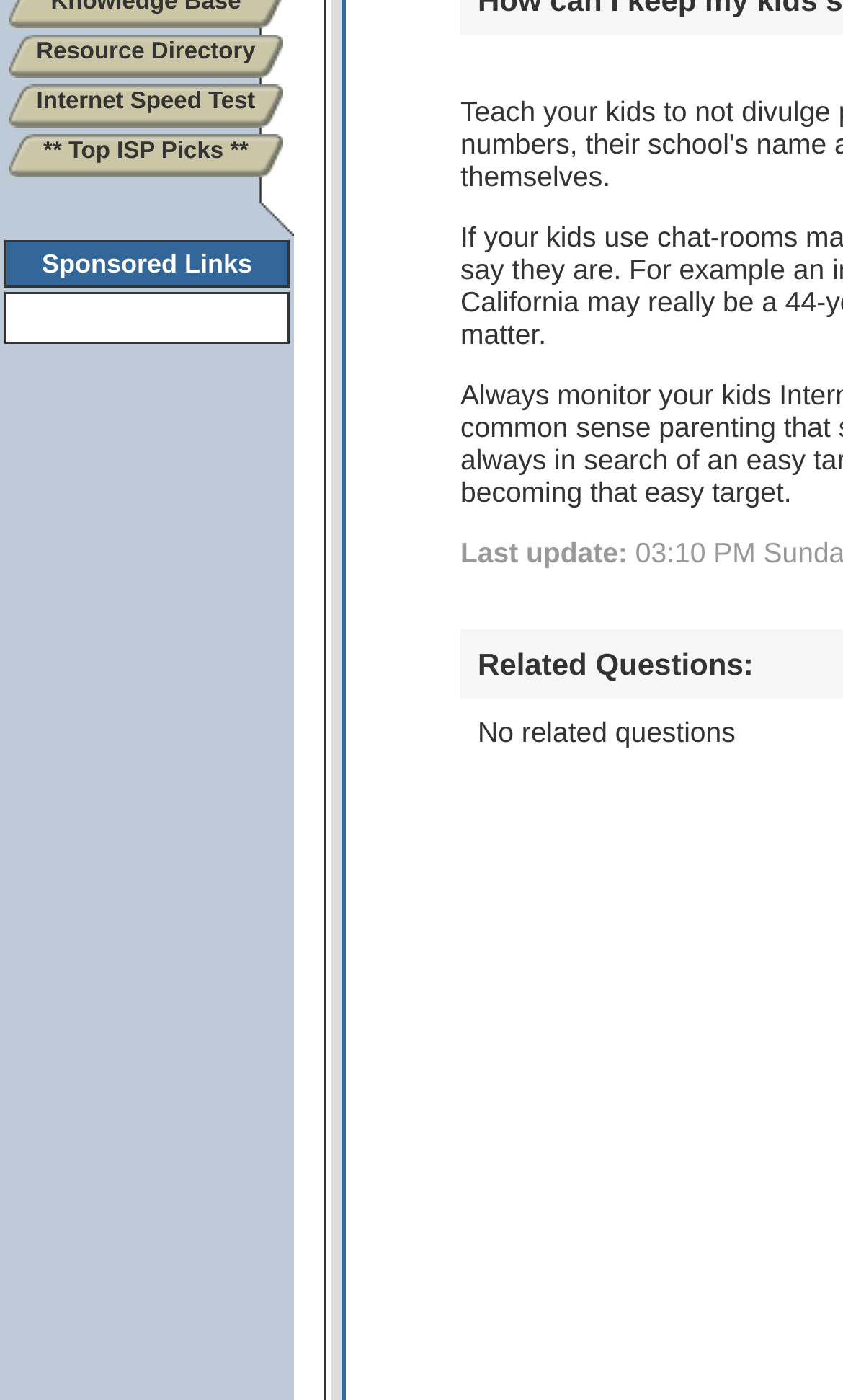Highlight the bounding box of the UI element that corresponds to this description: "** Top ISP Picks **".

[0.01, 0.096, 0.336, 0.127]